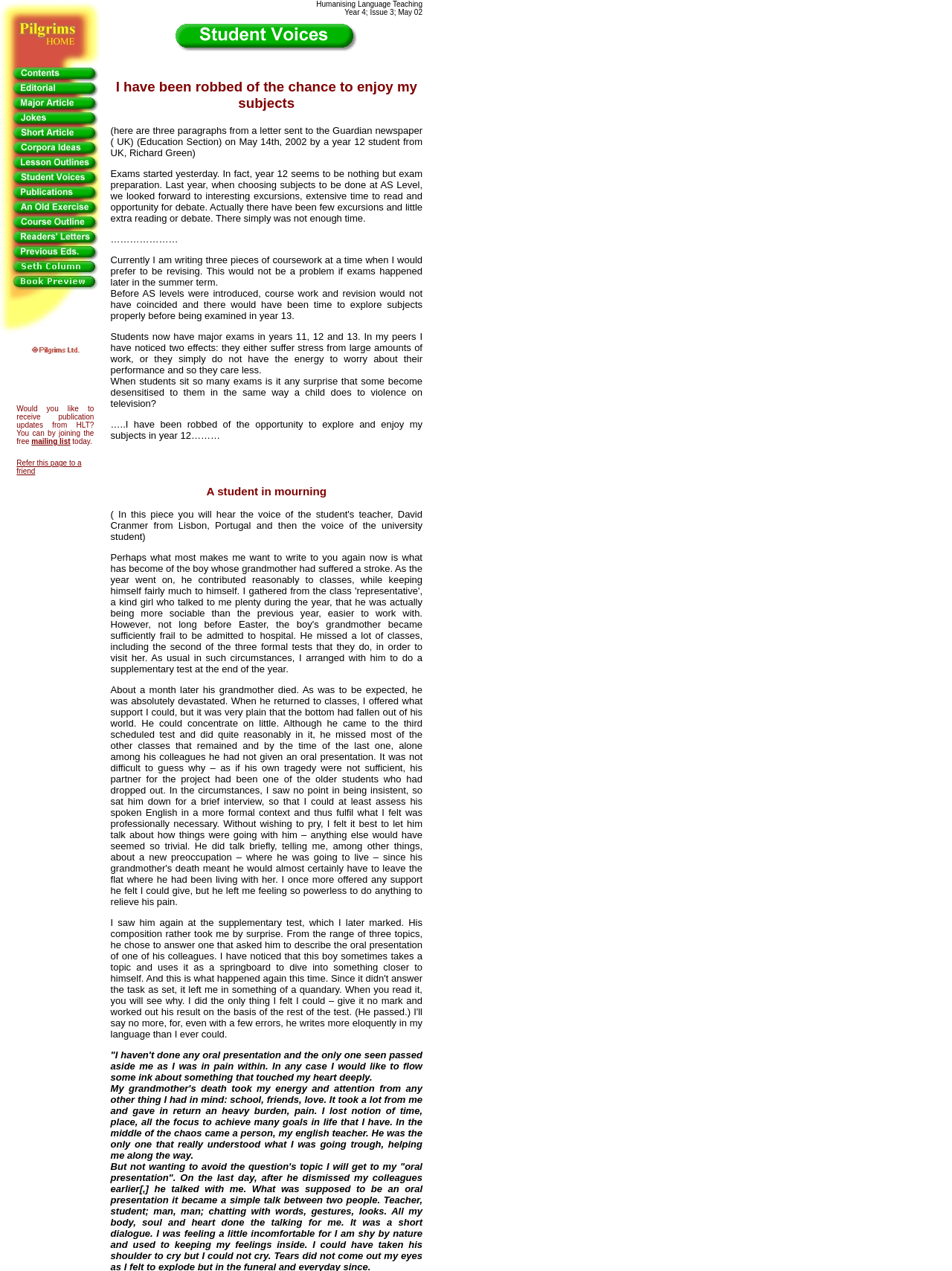Answer the following query concisely with a single word or phrase:
How many paragraphs are there in the first article?

5